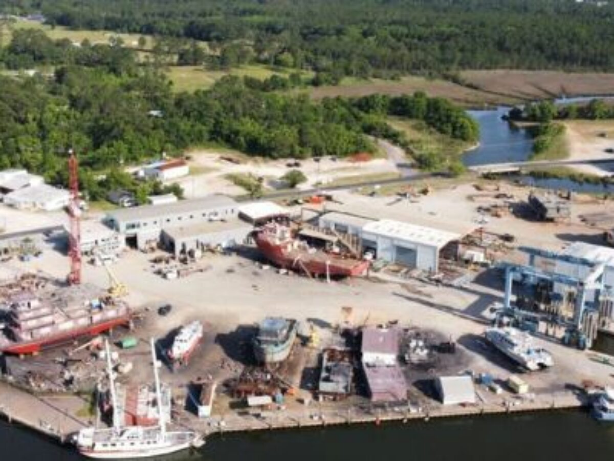Answer the following in one word or a short phrase: 
What is the name of the company that acquired the shipyard?

Birdon America Inc.